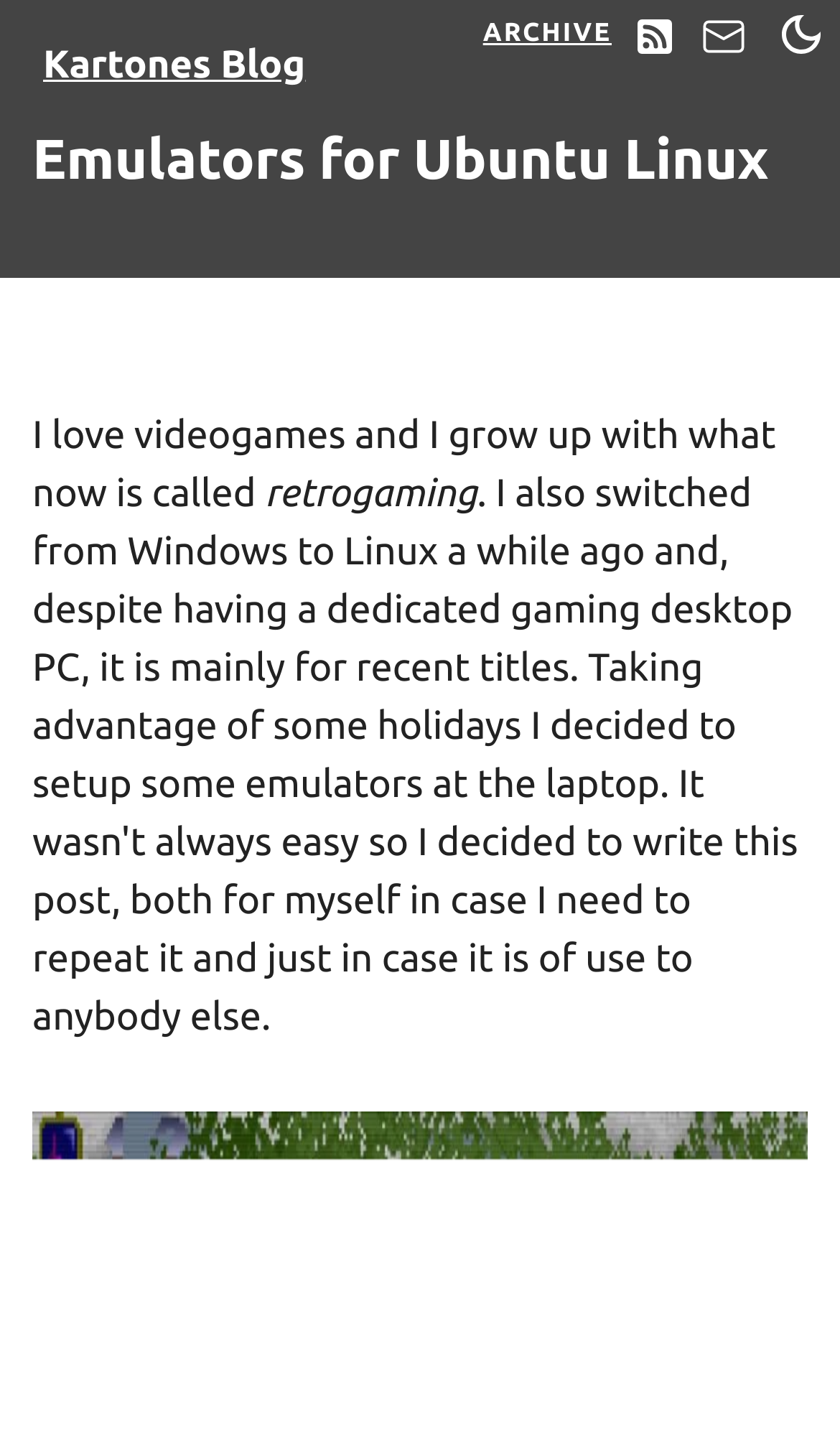Determine the bounding box of the UI element mentioned here: "Menu". The coordinates must be in the format [left, top, right, bottom] with values ranging from 0 to 1.

None